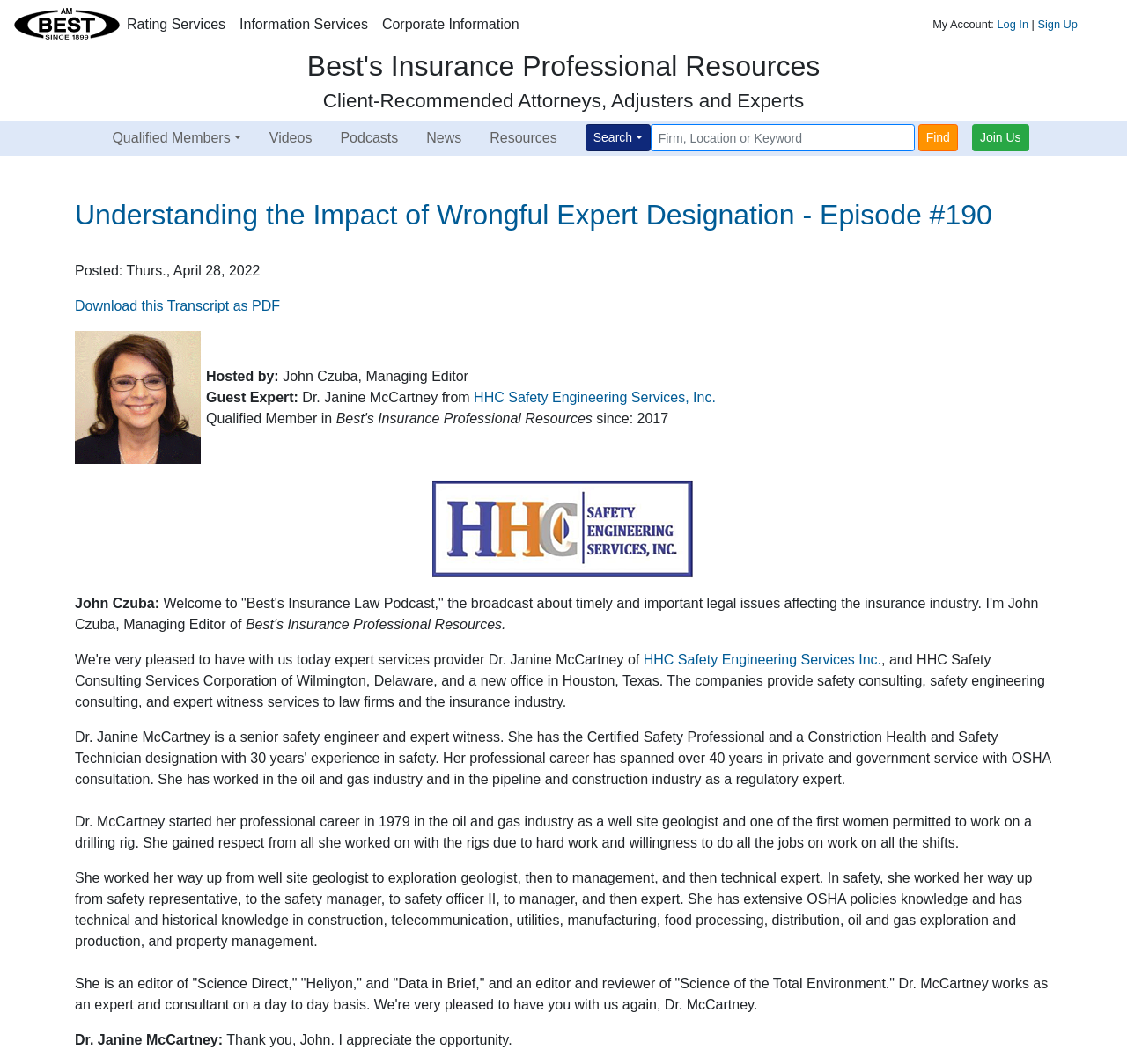Identify the bounding box coordinates for the UI element that matches this description: "Best's Insurance Professional Resources".

[0.272, 0.047, 0.727, 0.077]